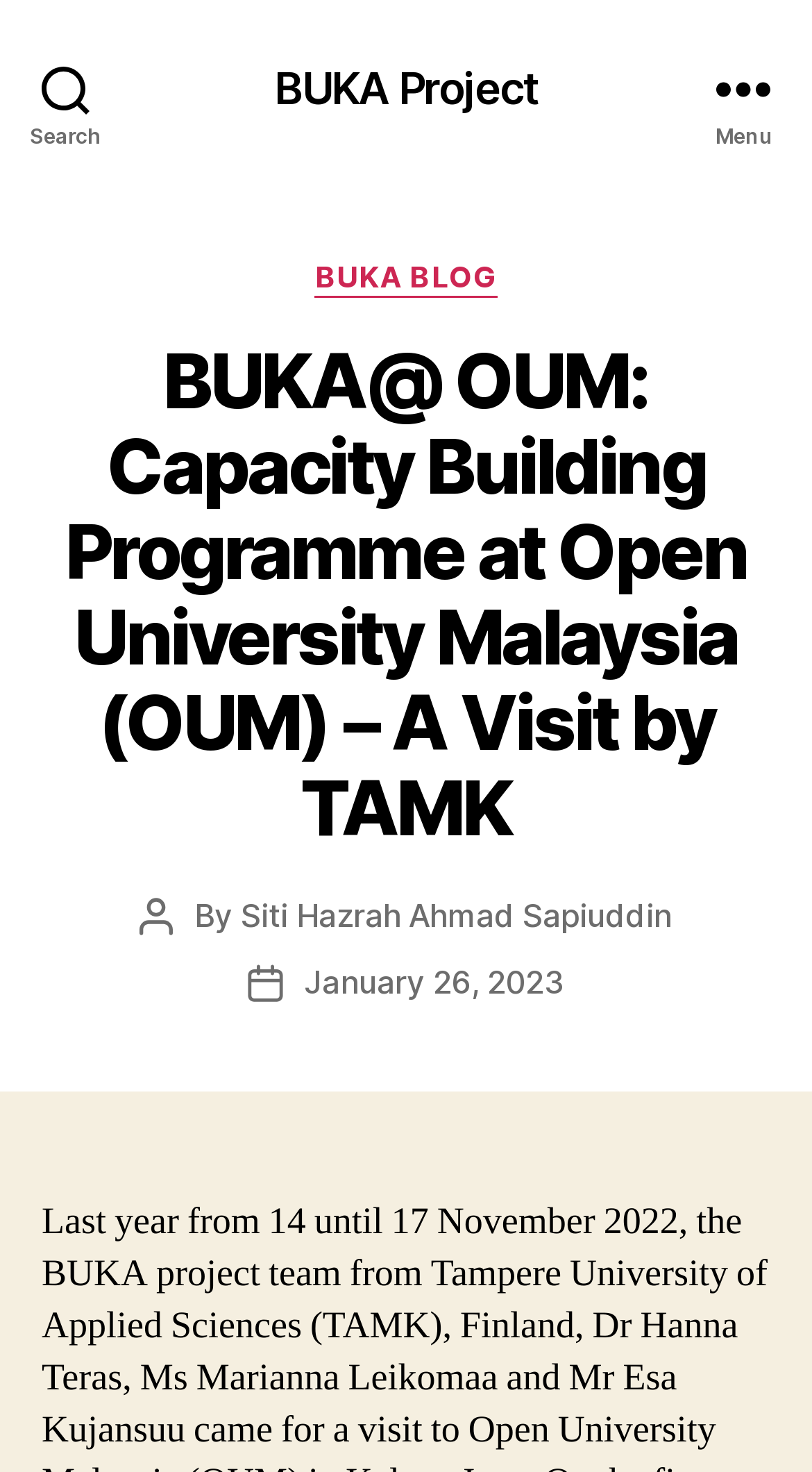How many menu items are there in the menu?
Examine the webpage screenshot and provide an in-depth answer to the question.

I found a button labeled 'Menu' on the webpage, which suggests that there is a menu with at least one item. By expanding the menu, I found a link labeled 'BUKA BLOG' and a text labeled 'Categories', which are likely menu items.